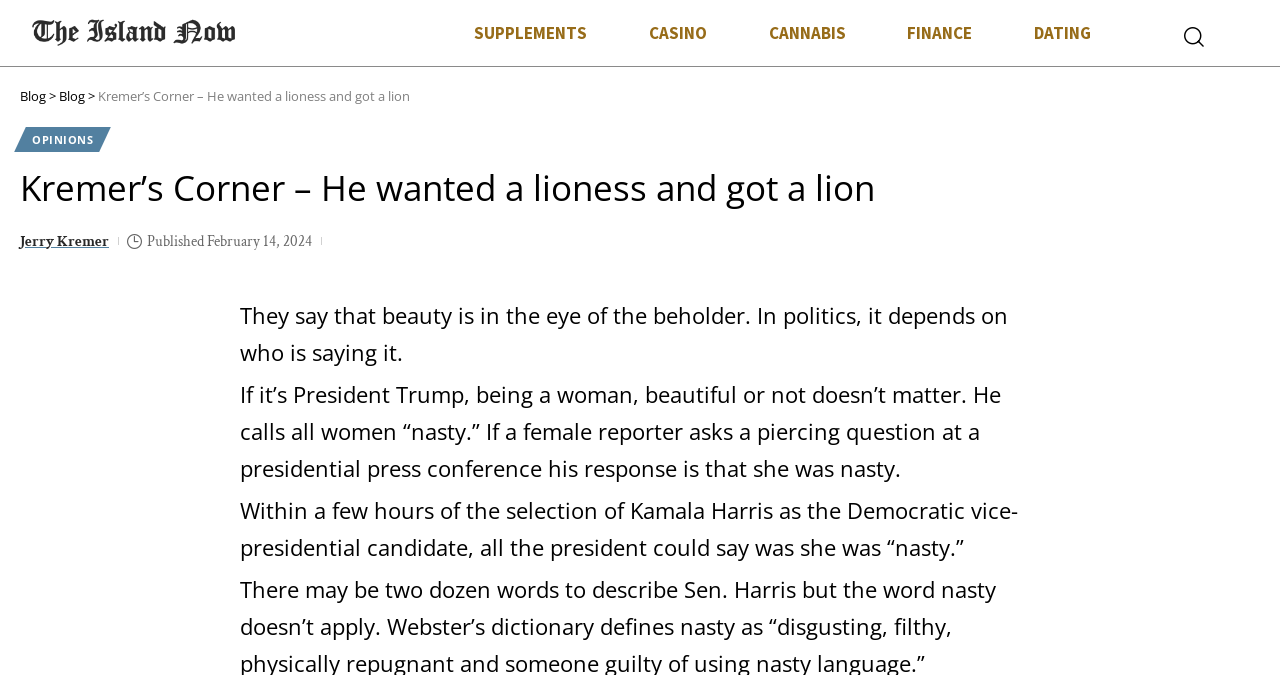Answer this question in one word or a short phrase: Who is the author of the blog post?

Jerry Kremer